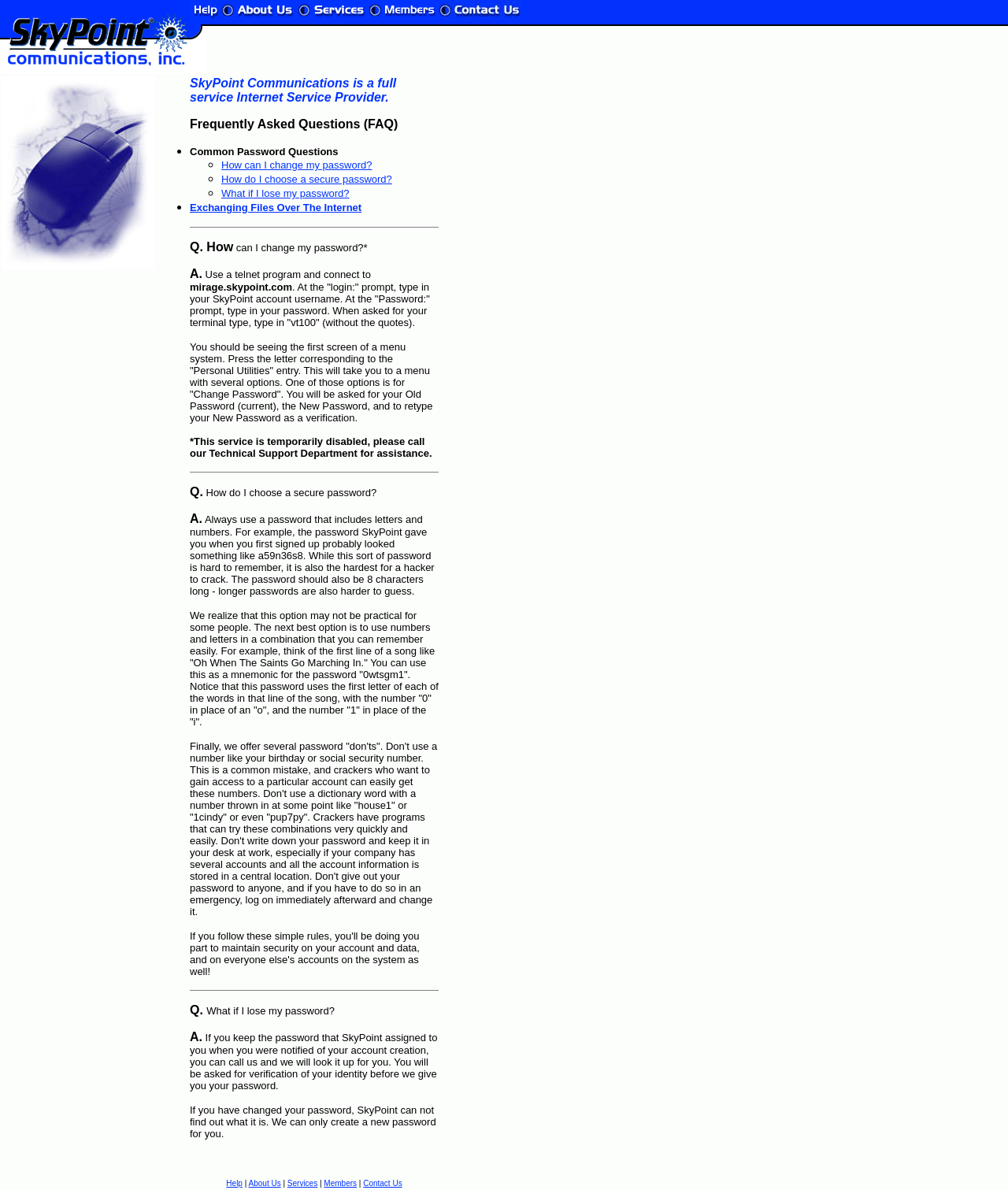Can you specify the bounding box coordinates for the region that should be clicked to fulfill this instruction: "Click About SkyPoint".

[0.226, 0.008, 0.302, 0.019]